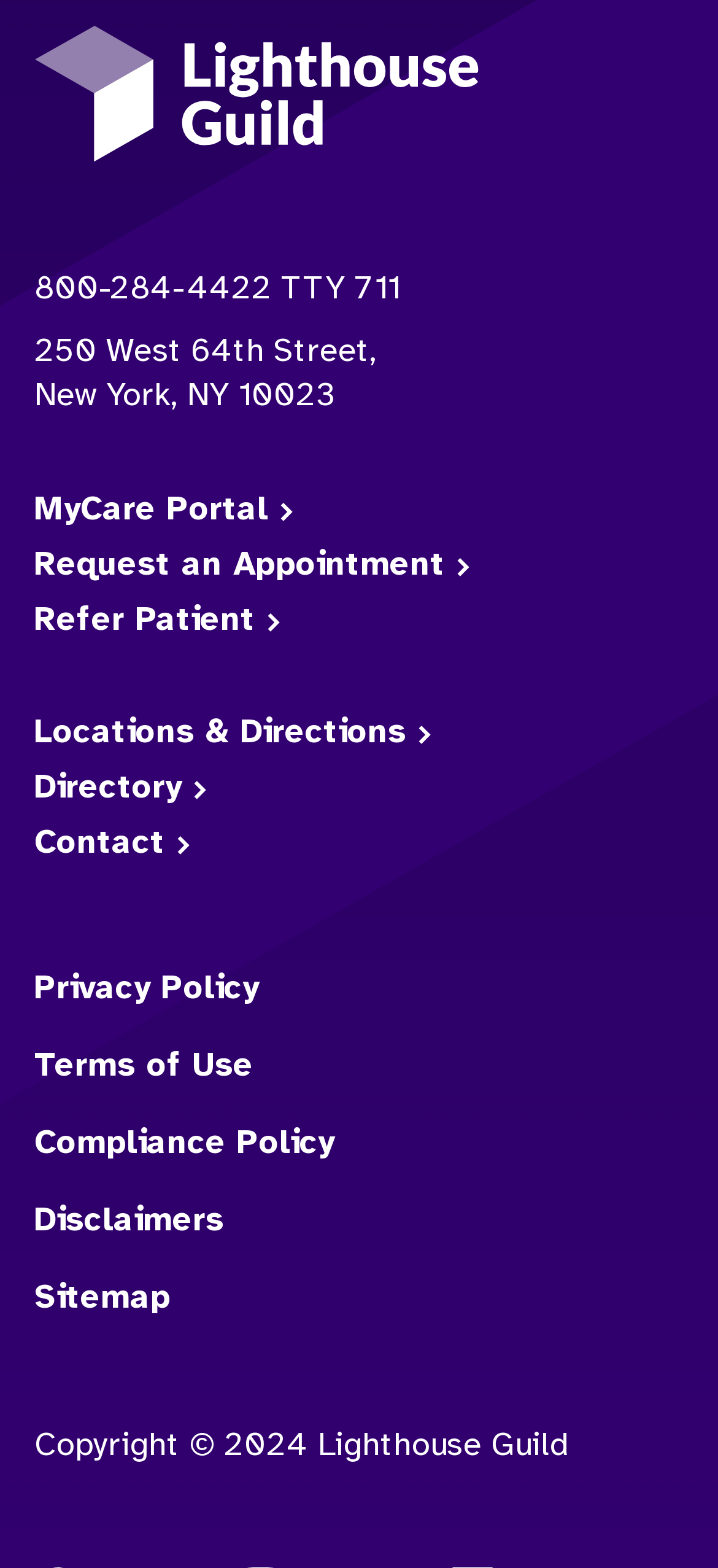Answer the question in a single word or phrase:
What is the name of the portal to access patient information?

MyCare Portal